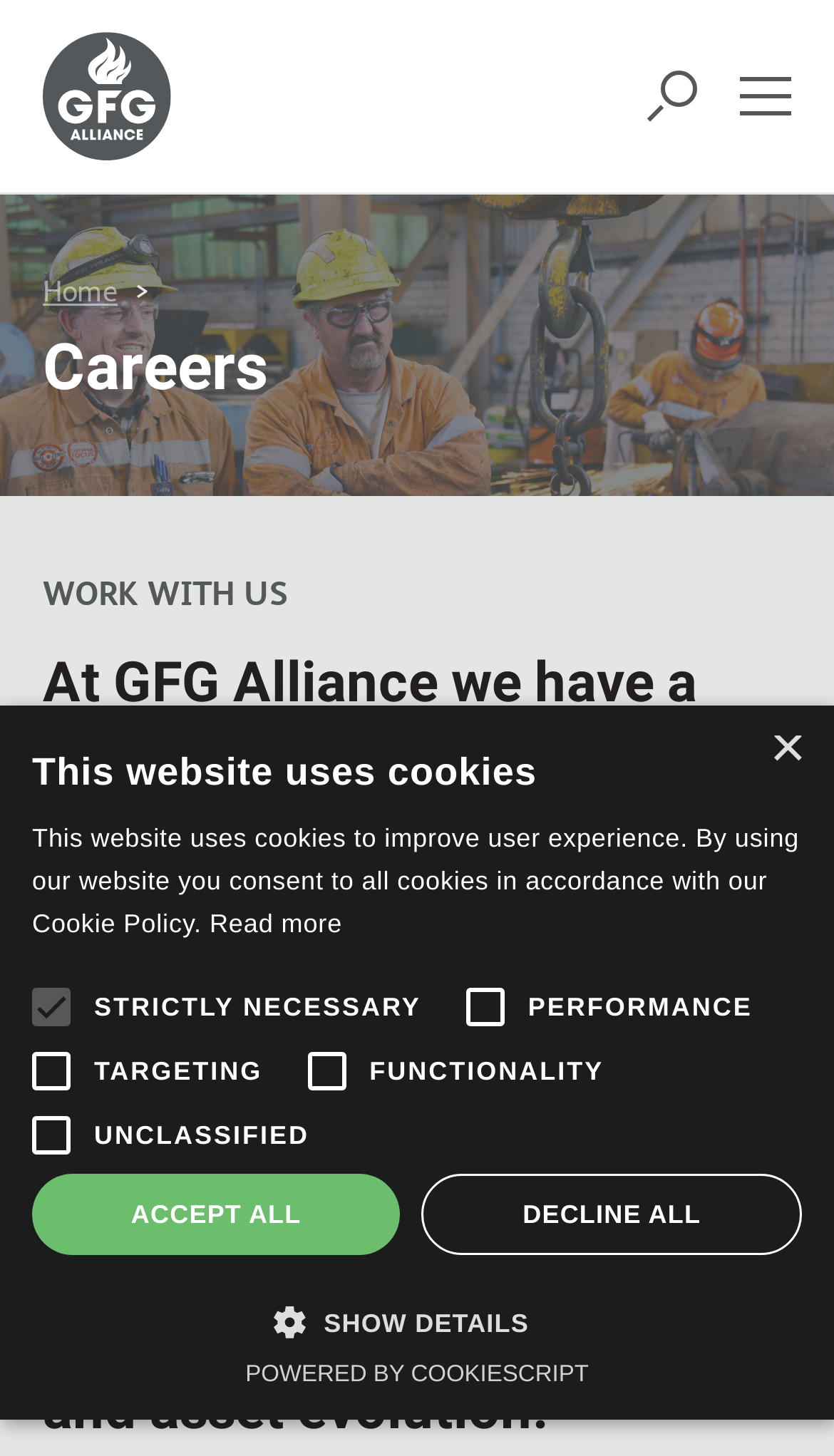Can you specify the bounding box coordinates for the region that should be clicked to fulfill this instruction: "Read more about cookies".

[0.251, 0.624, 0.41, 0.644]